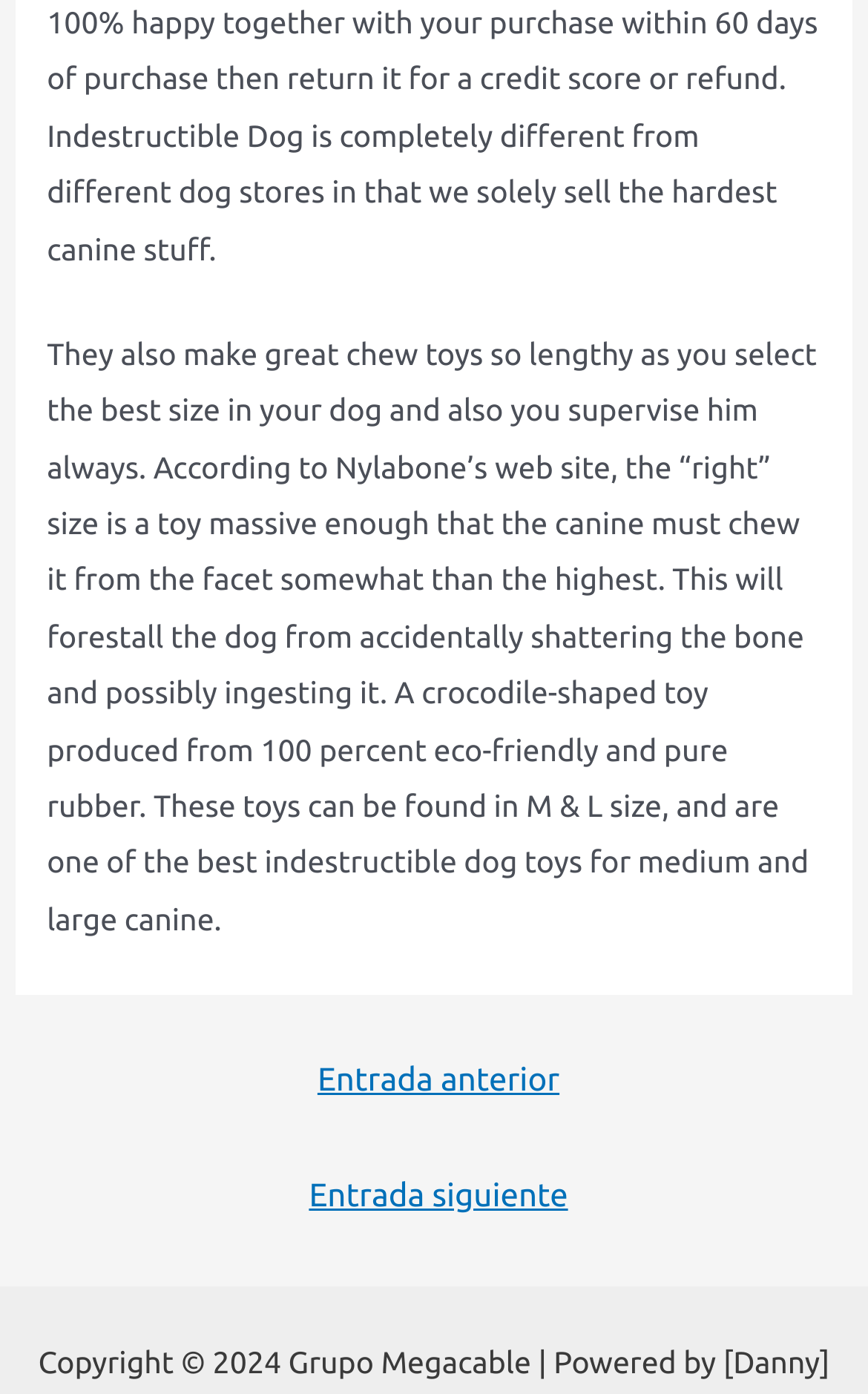Return the bounding box coordinates of the UI element that corresponds to this description: "Entrada siguiente →". The coordinates must be given as four float numbers in the range of 0 and 1, [left, top, right, bottom].

[0.024, 0.832, 0.986, 0.886]